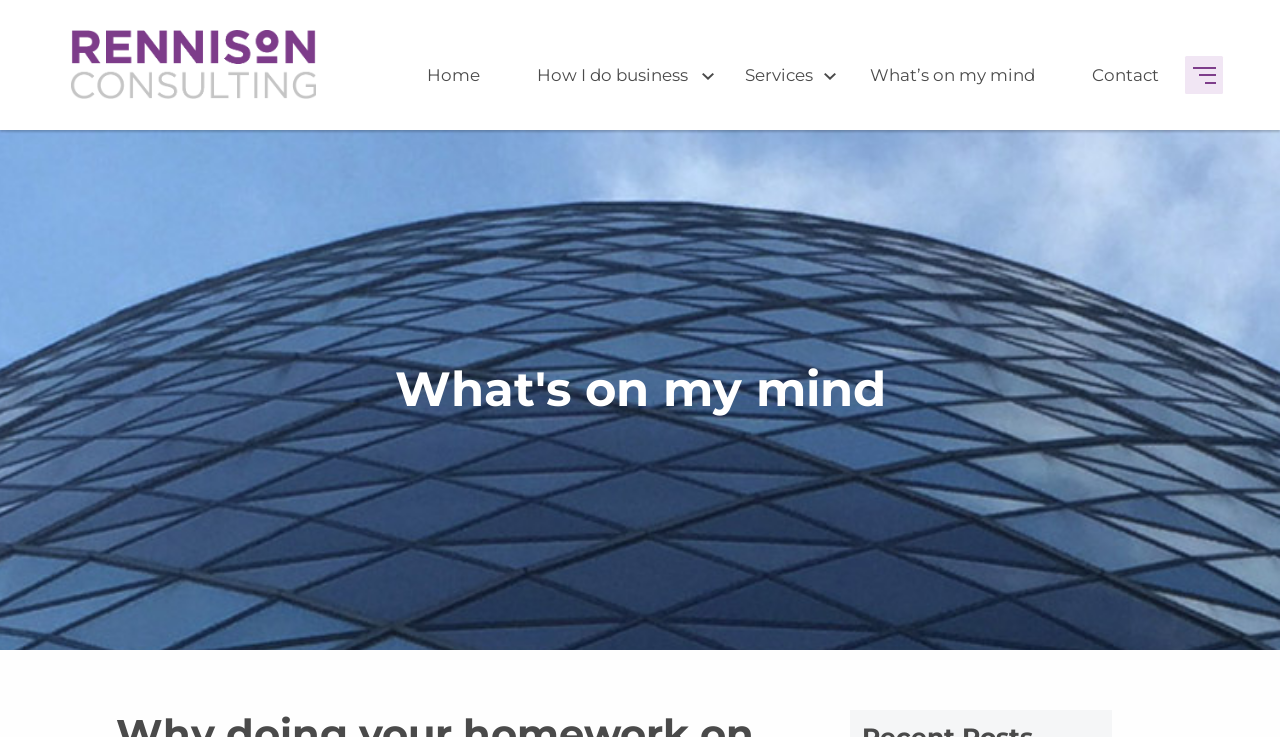Given the description of a UI element: "What’s on my mind", identify the bounding box coordinates of the matching element in the webpage screenshot.

[0.68, 0.083, 0.809, 0.122]